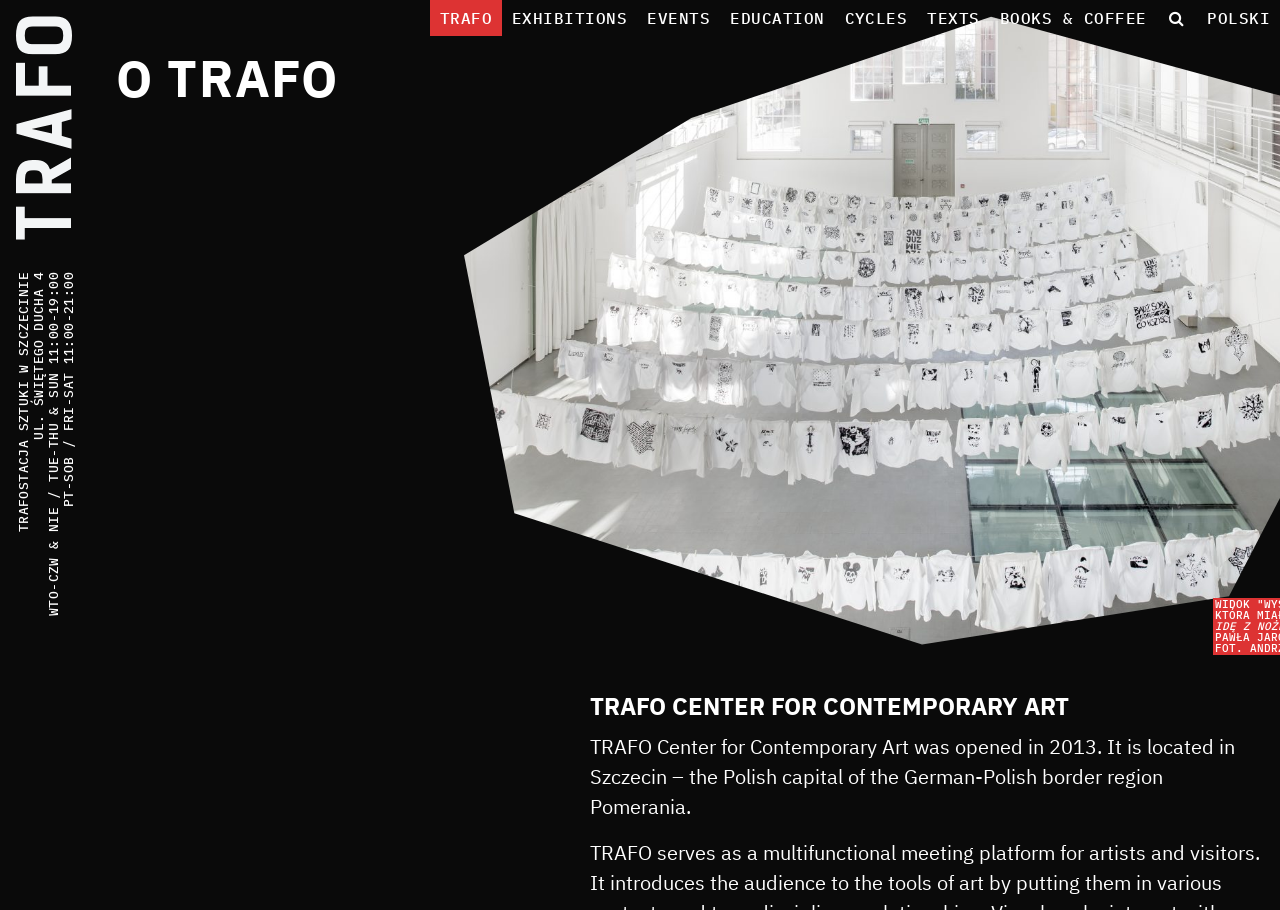Provide a comprehensive caption for the webpage.

The webpage is an art gallery website, specifically for TRAFO, with a prominent image taking up a significant portion of the top section. Below the image, there is a logo of TRAFO accompanied by a text block containing the gallery's address and operating hours.

The top navigation menu consists of 8 links, including "TRAFO", "EXHIBITIONS", "EVENTS", "EDUCATION", "CYCLES", "TEXTS", "BOOKS & COFFEE", and a search icon. These links are aligned horizontally and positioned near the top of the page.

On the left side of the page, there is a header section with a large heading "O TRAFO" and a subheading "TRAFO CENTER FOR CONTEMPORARY ART". Below this section, there is a figure with a description of an art exhibition, including an image and a text block with details about the exhibition.

The webpage also features a brief introduction to TRAFO Center for Contemporary Art, which is located in Szczecin, Poland. The text provides information about the gallery's history, having been opened in 2013, and its location in the Pomerania region.